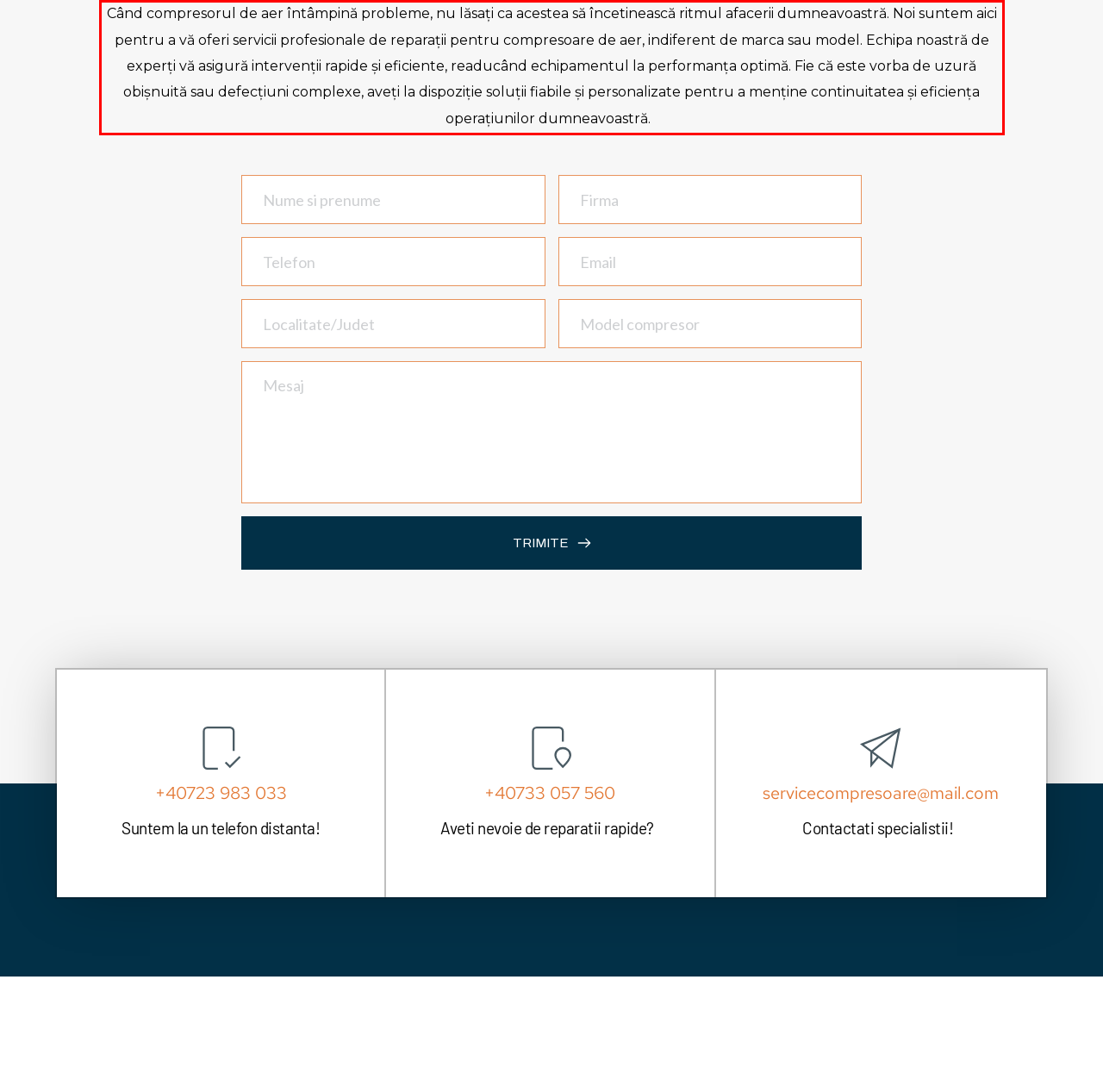Please perform OCR on the text content within the red bounding box that is highlighted in the provided webpage screenshot.

Când compresorul de aer întâmpină probleme, nu lăsați ca acestea să încetinească ritmul afacerii dumneavoastră. Noi suntem aici pentru a vă oferi servicii profesionale de reparații pentru compresoare de aer, indiferent de marca sau model. Echipa noastră de experți vă asigură intervenții rapide și eficiente, readucând echipamentul la performanța optimă. Fie că este vorba de uzură obișnuită sau defecțiuni complexe, aveți la dispoziție soluții fiabile și personalizate pentru a menține continuitatea și eficiența operațiunilor dumneavoastră.